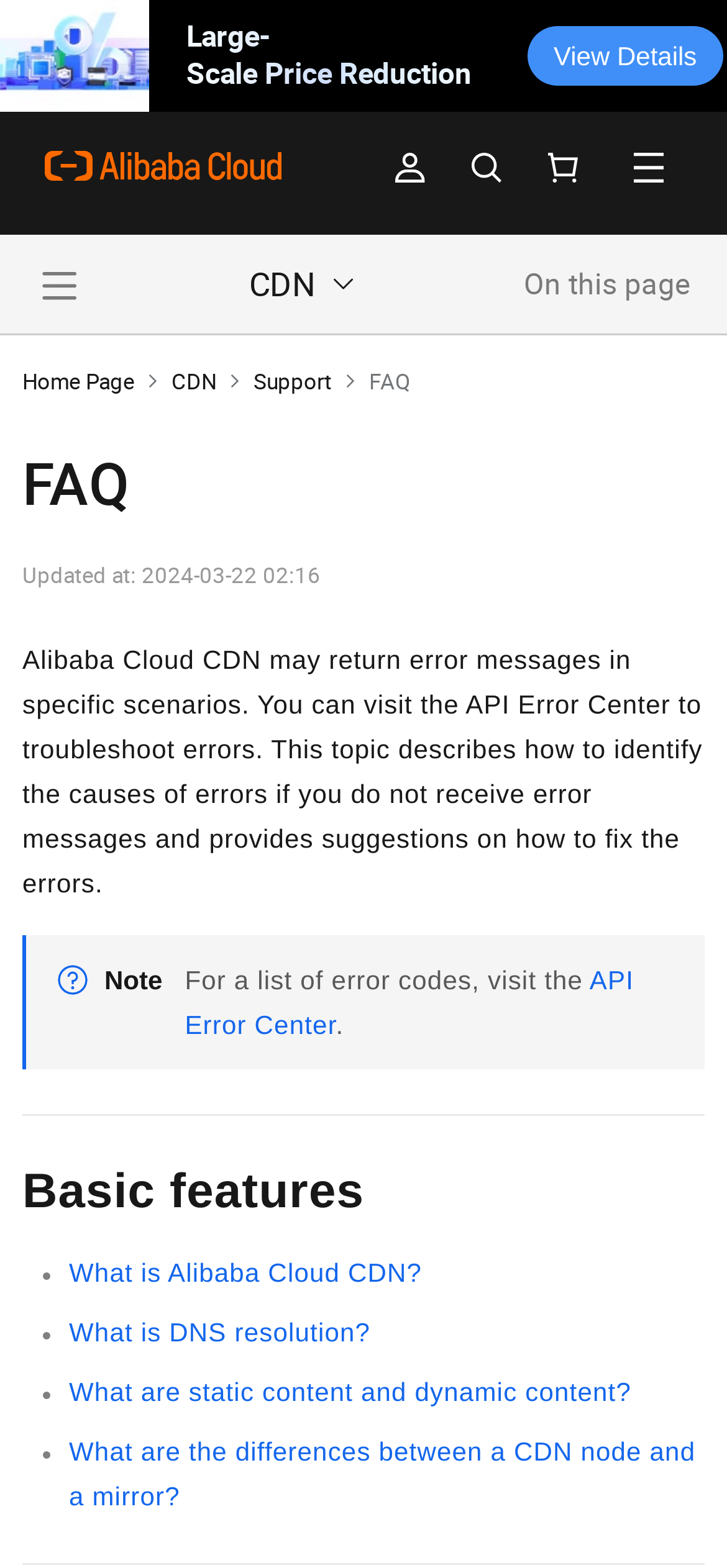Please identify the bounding box coordinates of the region to click in order to complete the task: "Toggle the navigation menu". The coordinates must be four float numbers between 0 and 1, specified as [left, top, right, bottom].

None